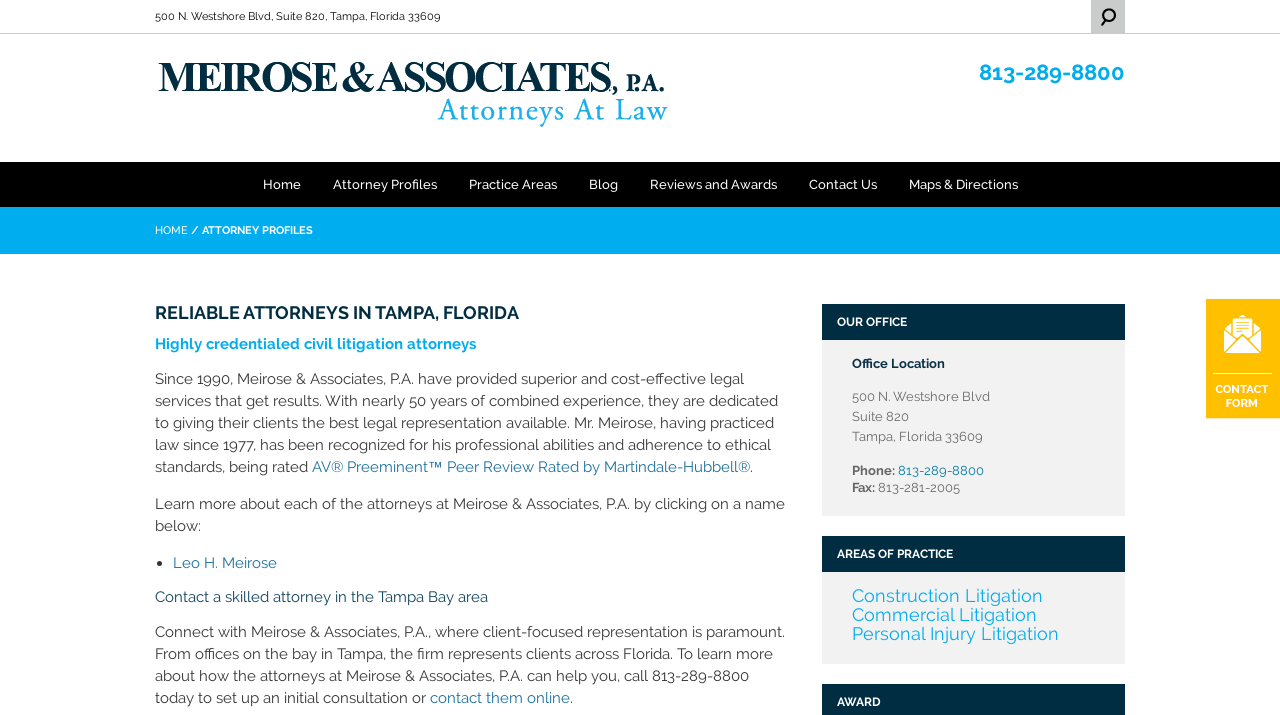What is the rating of Meirose & Associates, P.A. according to Martindale-Hubbell?
Please provide a detailed and thorough answer to the question.

I found the answer by looking at the link element with the text 'AV Preeminent Peer Review Rated by Martindale-Hubbell', which indicates the firm's rating according to Martindale-Hubbell.